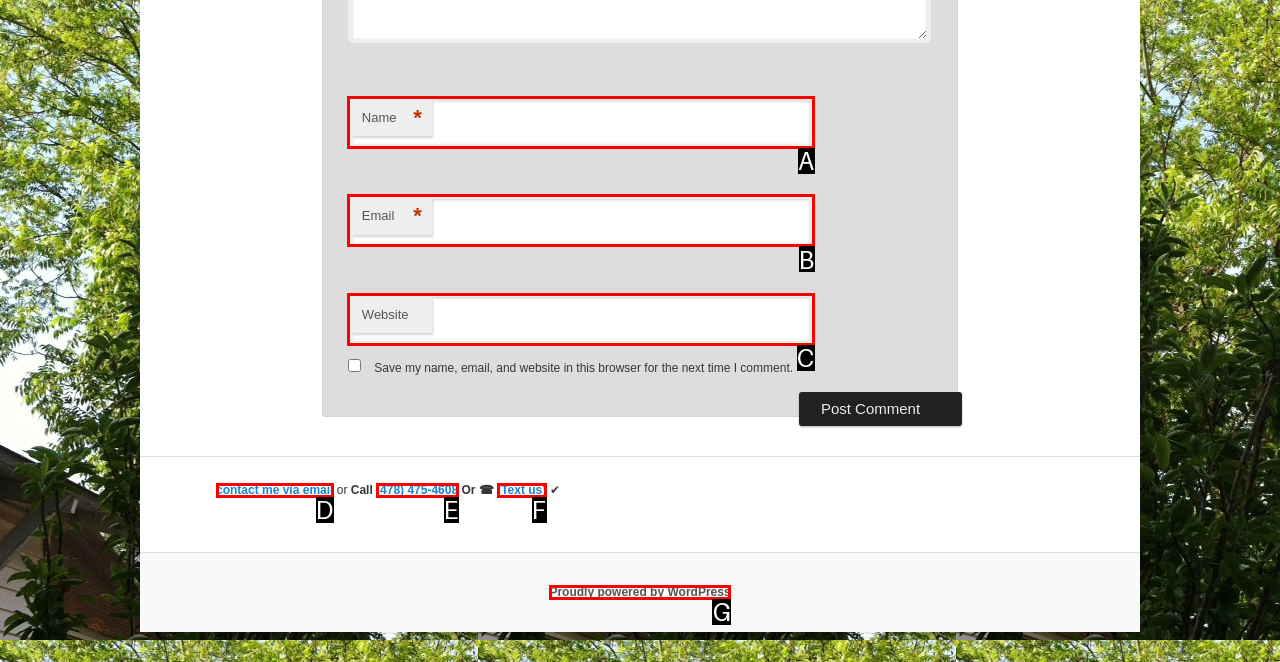Select the HTML element that corresponds to the description: contact me via email. Answer with the letter of the matching option directly from the choices given.

D